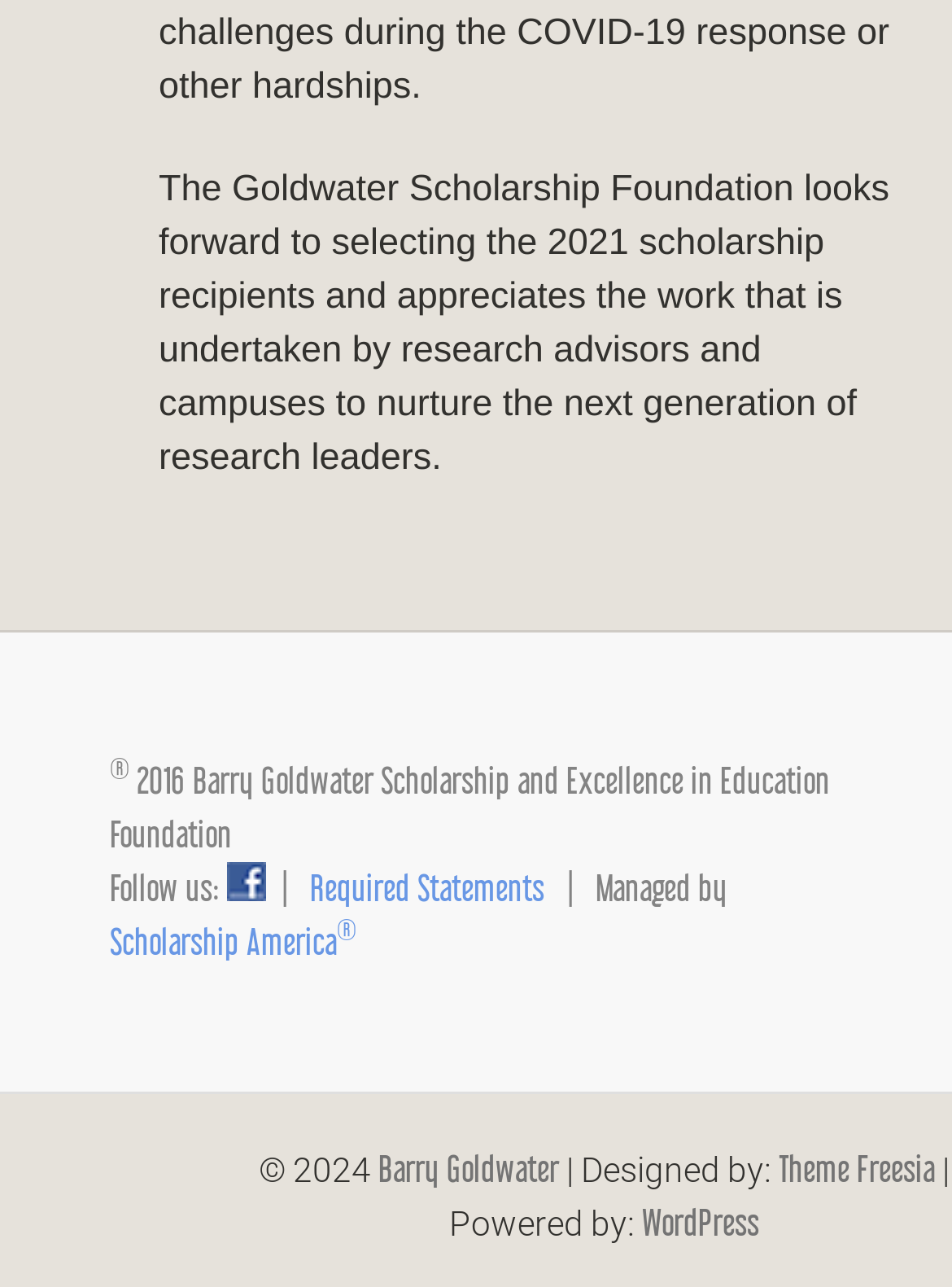Please answer the following question as detailed as possible based on the image: 
What social media platform is linked in the 'Follow us:' section?

Although there is a 'Follow us:' section, there is no social media platform linked. The section only contains an image element, but no specific social media platform is mentioned.